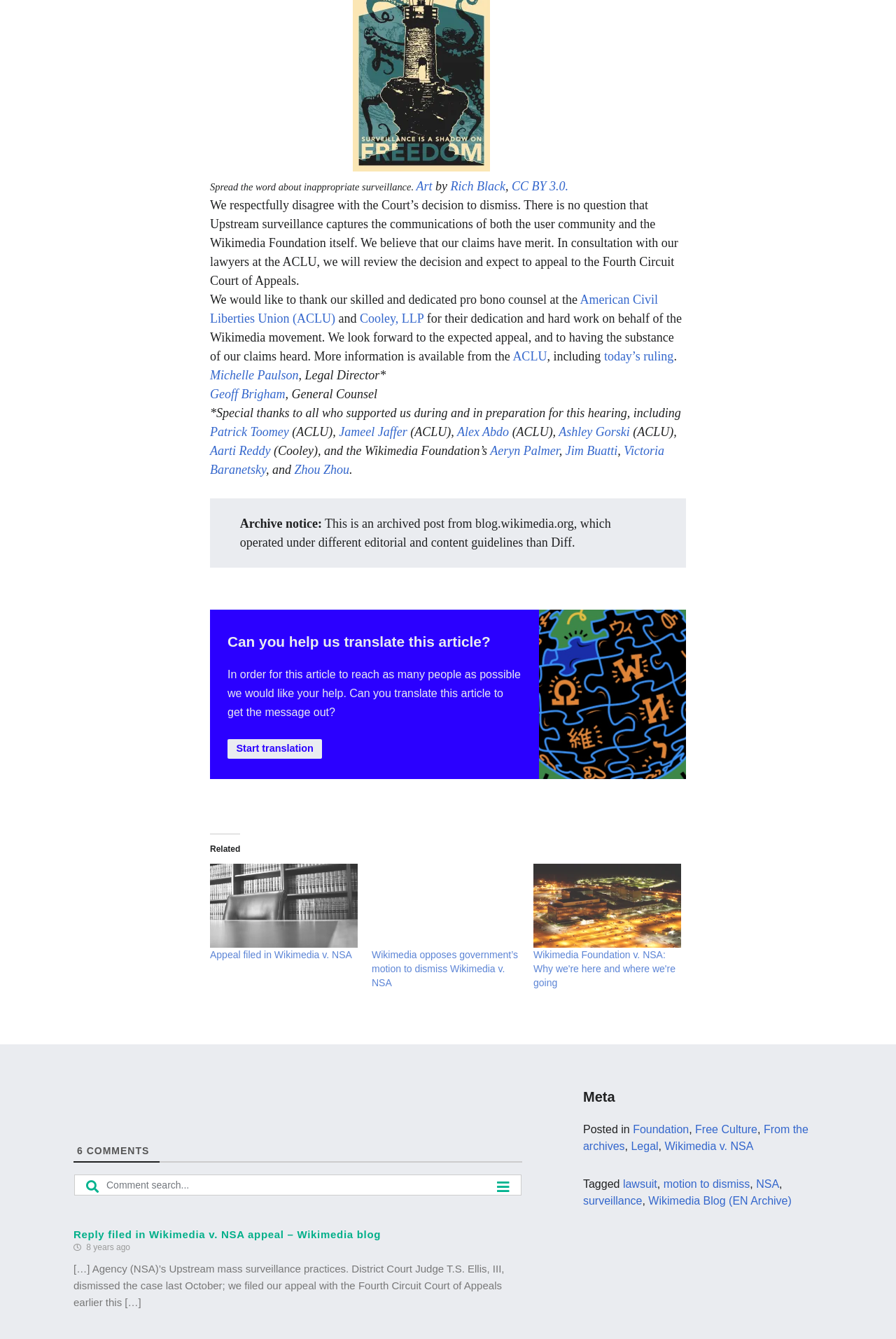Pinpoint the bounding box coordinates of the element to be clicked to execute the instruction: "Read the post 'Reply filed in Wikimedia v. NSA appeal'".

[0.082, 0.918, 0.425, 0.926]